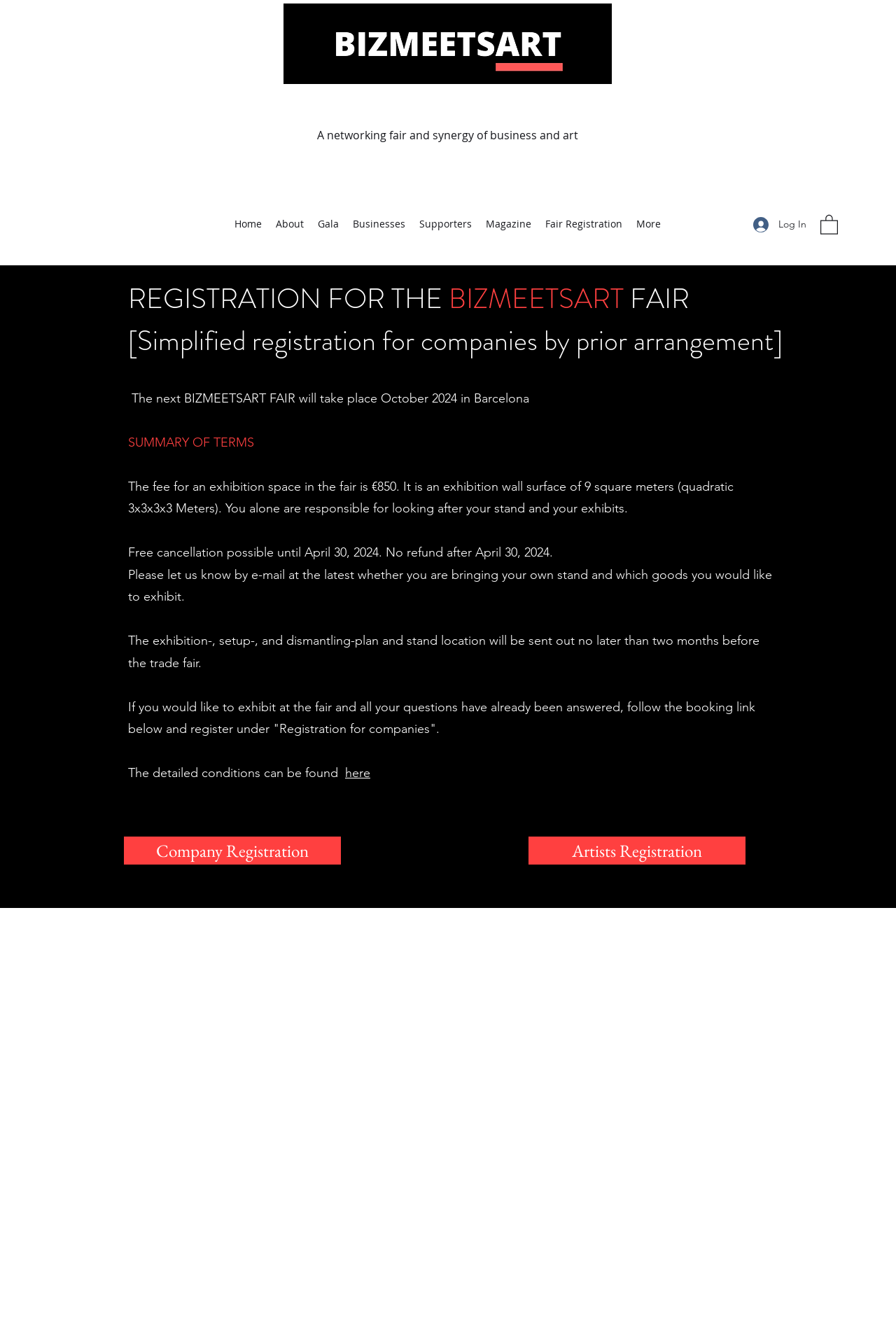Use a single word or phrase to answer the question:
Where will the next BIZMEETSART FAIR take place?

Barcelona